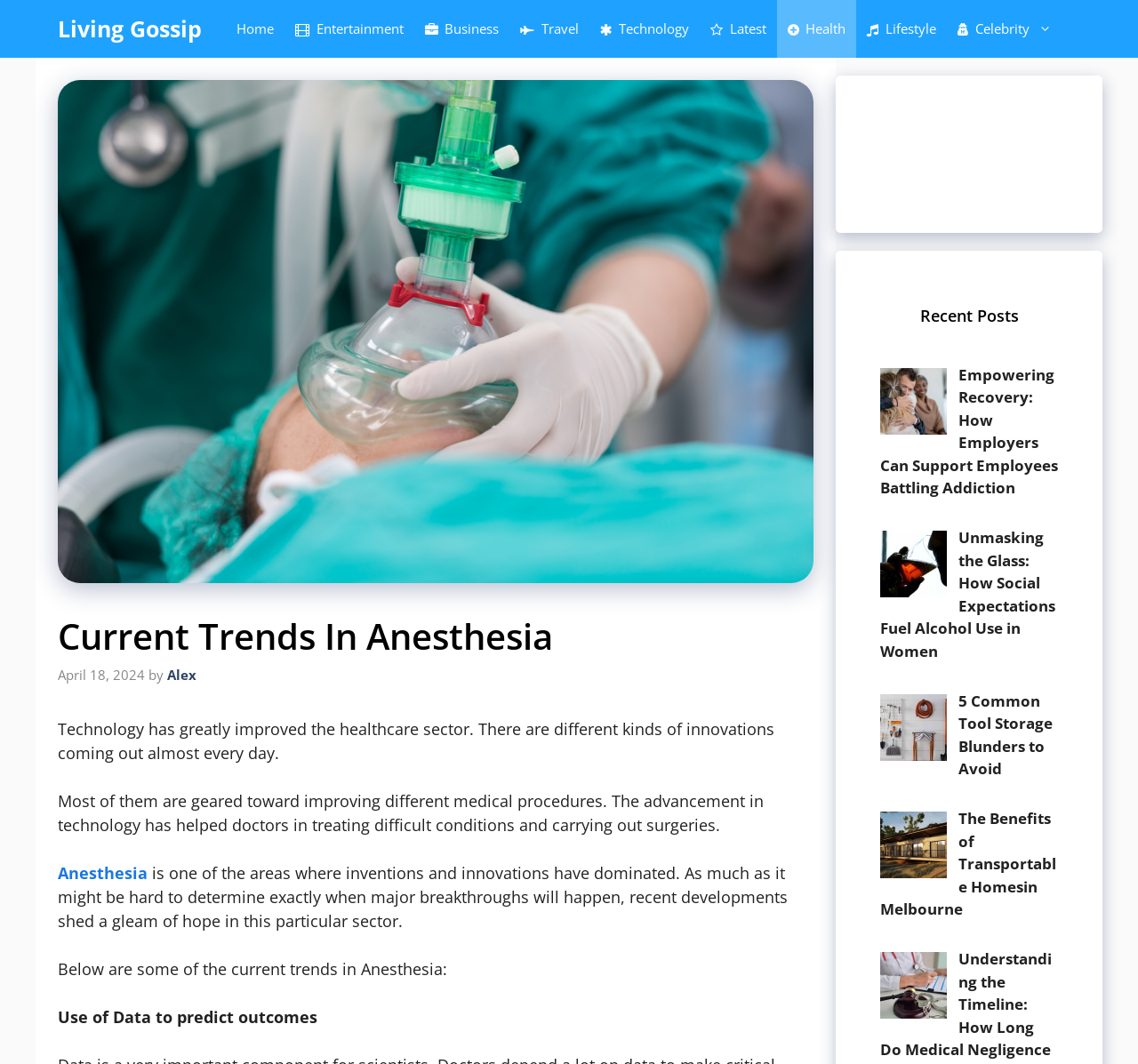Determine and generate the text content of the webpage's headline.

Current Trends In Anesthesia